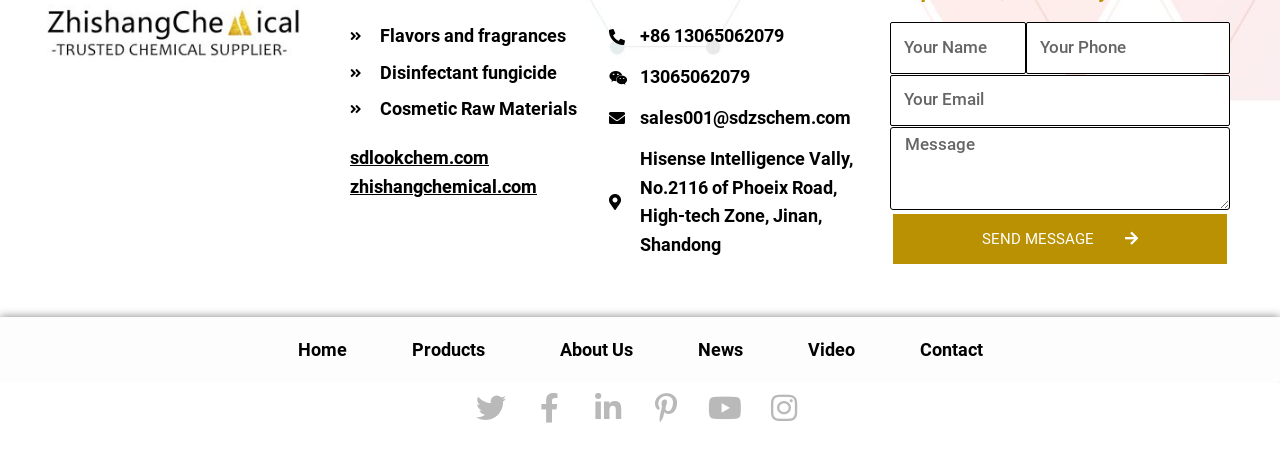Find the bounding box coordinates for the element described here: "Hello world!".

None